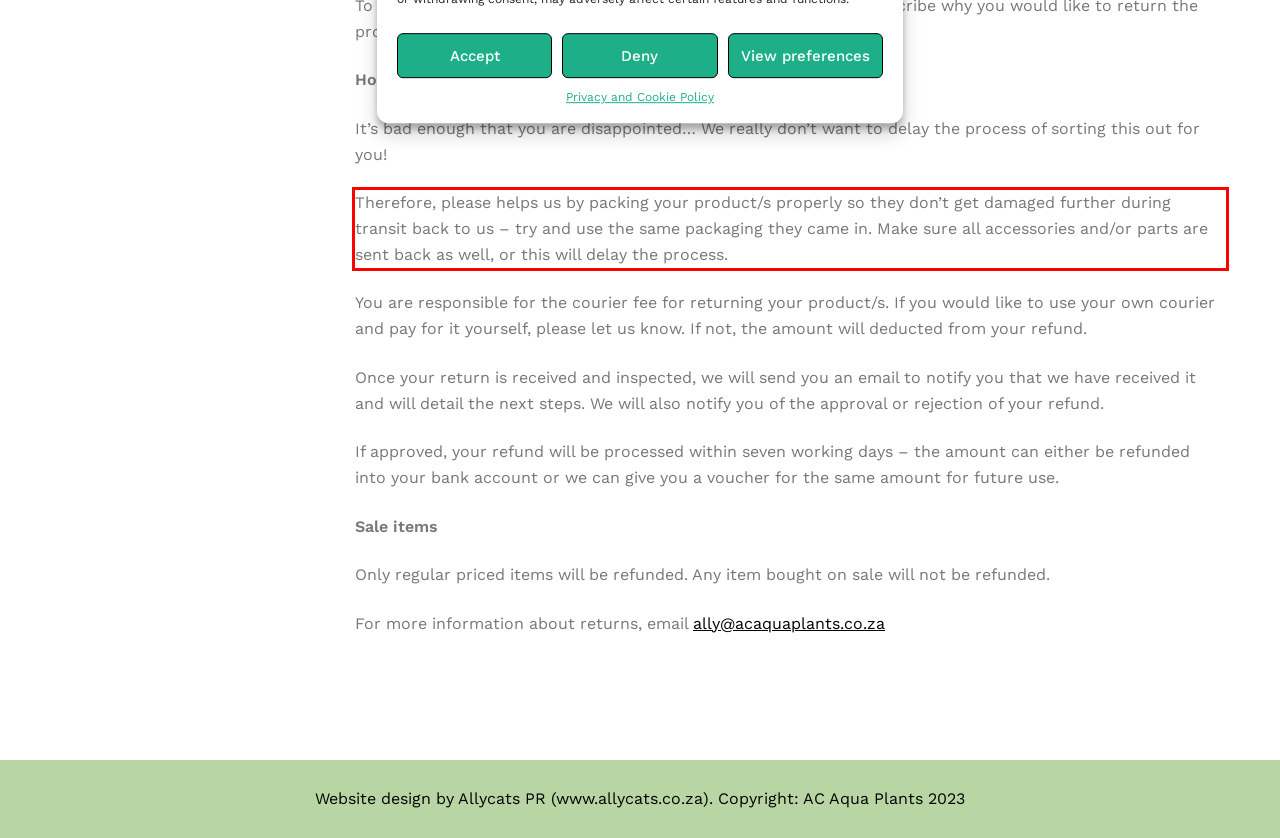Please analyze the screenshot of a webpage and extract the text content within the red bounding box using OCR.

Therefore, please helps us by packing your product/s properly so they don’t get damaged further during transit back to us – try and use the same packaging they came in. Make sure all accessories and/or parts are sent back as well, or this will delay the process.